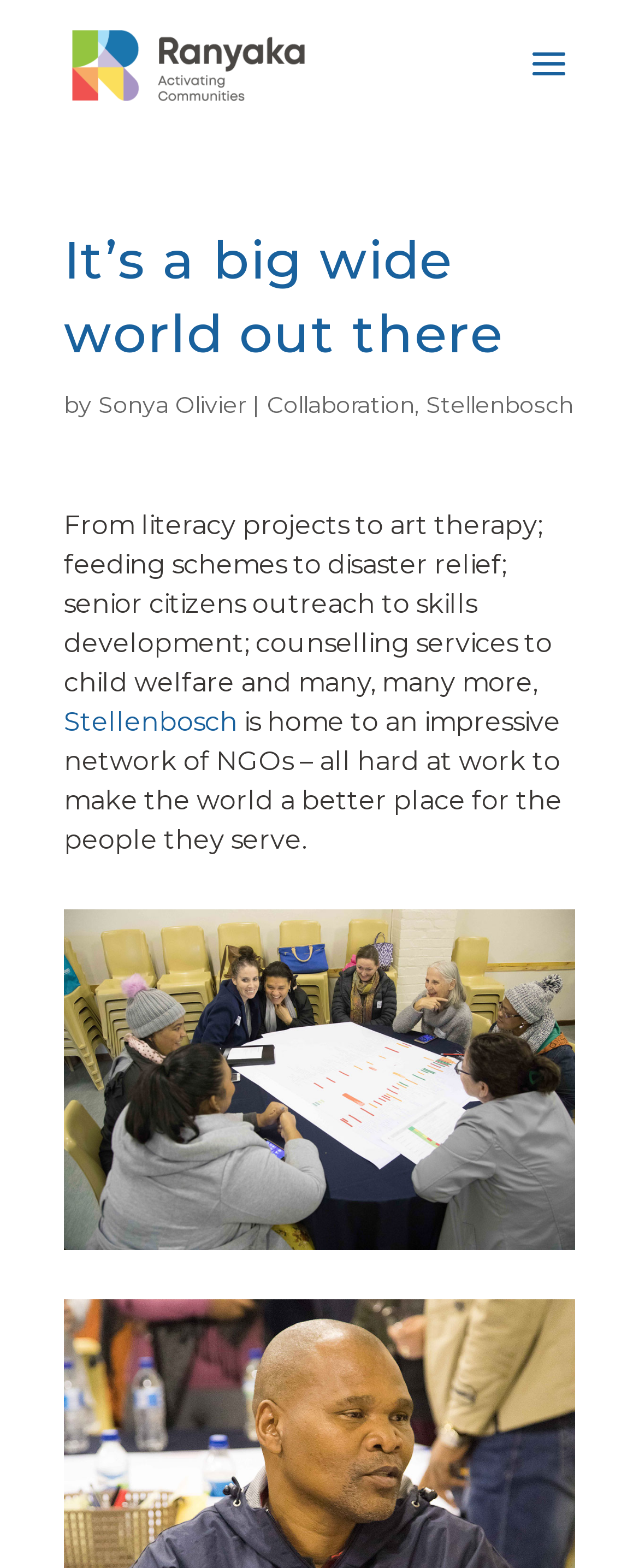What is the theme of the webpage?
Carefully examine the image and provide a detailed answer to the question.

The theme of the webpage can be inferred by looking at the content, which talks about NGOs, community service, and various projects that aim to make the world a better place.